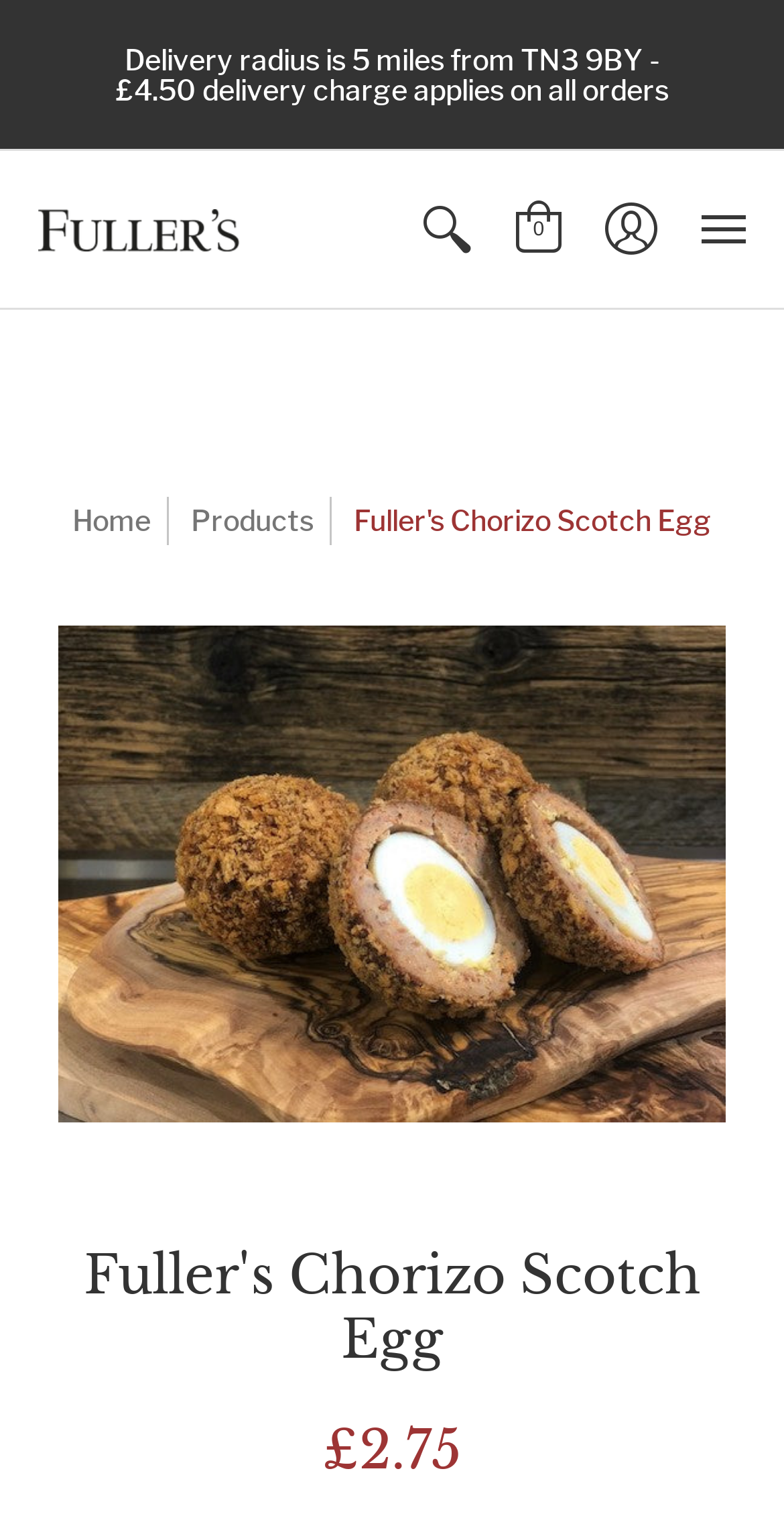Give a full account of the webpage's elements and their arrangement.

This webpage is about Fuller's Chorizo Scotch Egg, a product from Fuller's of Tunbridge Wells. At the top, there is a delivery information notice stating that the delivery radius is 5 miles from TN3 9BY with a £4.50 delivery charge on all orders. Below this notice, there is a main menu navigation bar with links to "Fuller's Chorizo Scotch Egg", "Main Menu", and a customer navigation menu with options to "Search", "Cart", "Log in", and "Menu".

On the left side, there is a breadcrumb navigation menu with links to "Home" and "Products". Below this, there is a large image of the Fuller's Chorizo Scotch Egg product. The product name "Fuller's Chorizo Scotch Egg" is displayed in a heading above the image, and the price "£2.75" is shown in a heading below the image.